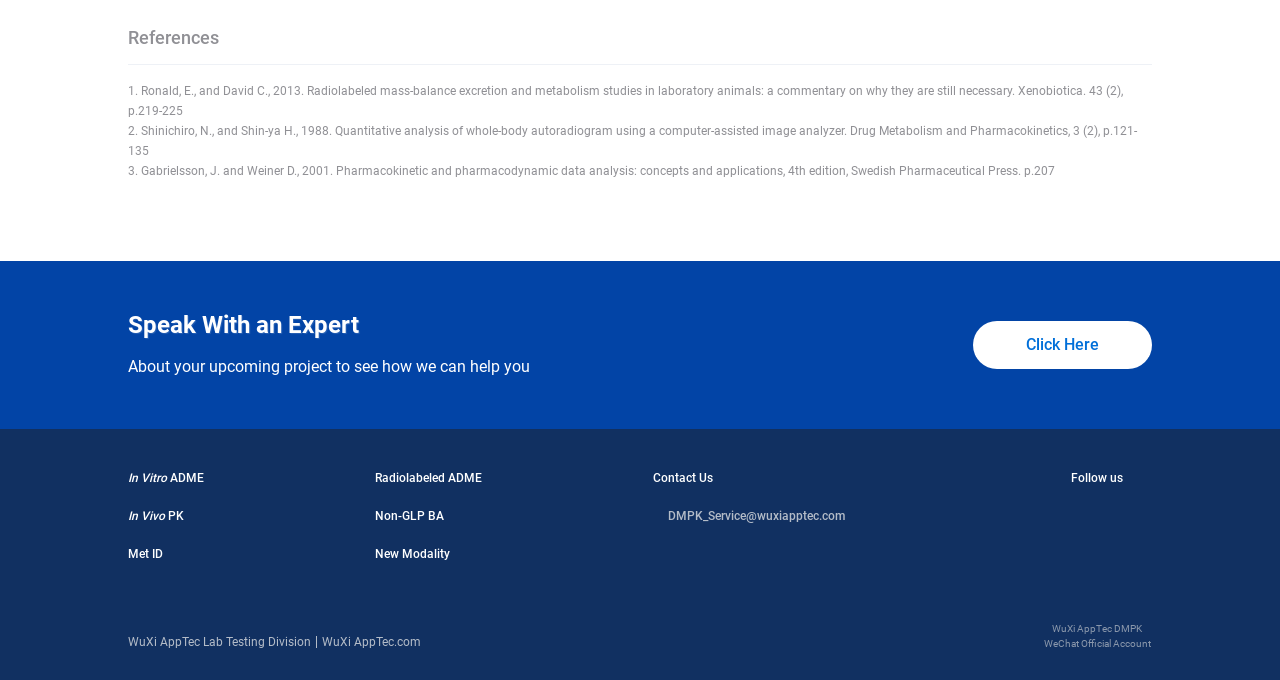Please determine the bounding box coordinates for the element that should be clicked to follow these instructions: "Click the link to Delegate Check-In".

None